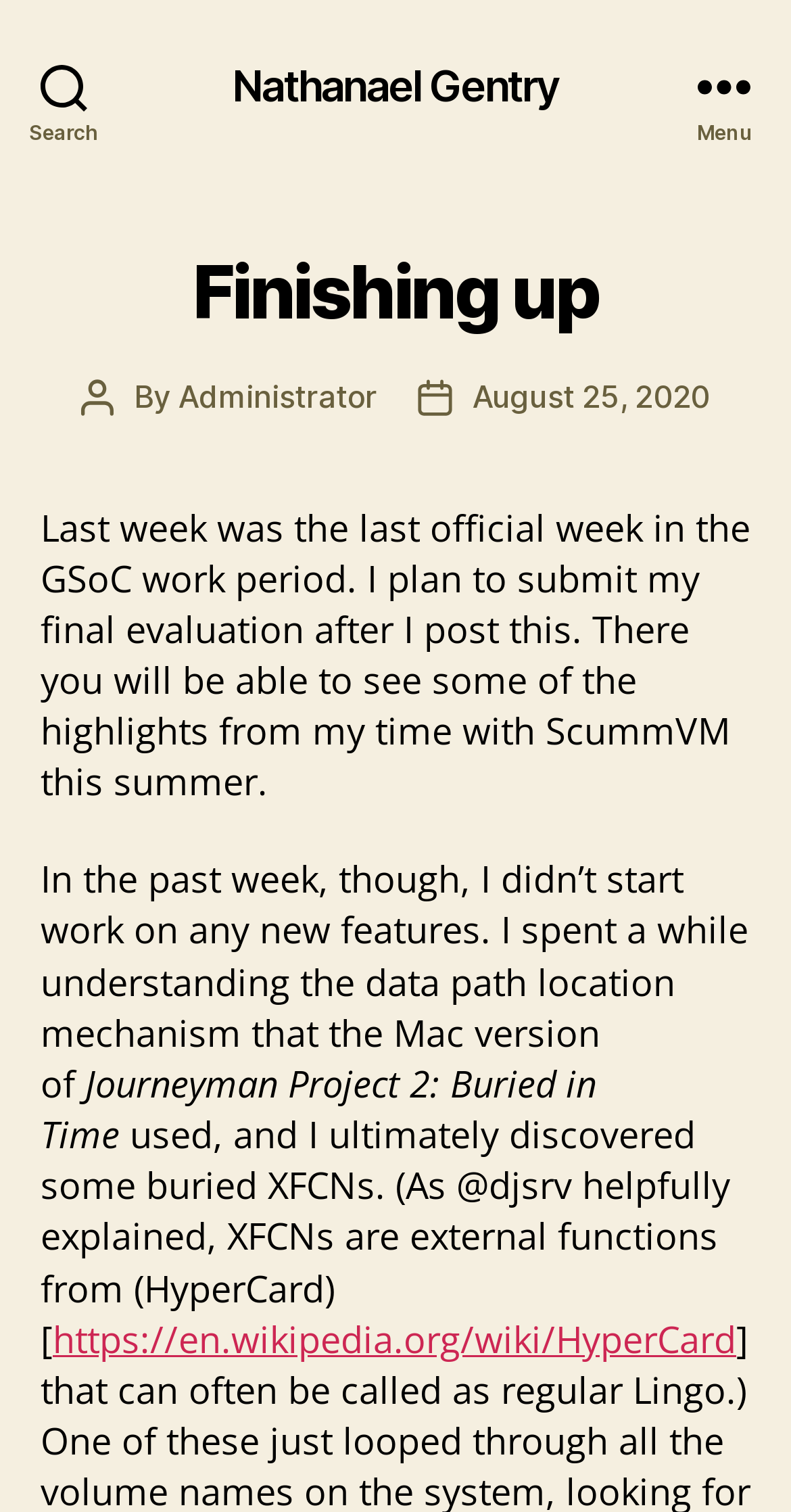What is the author of the post?
Refer to the image and answer the question using a single word or phrase.

Administrator